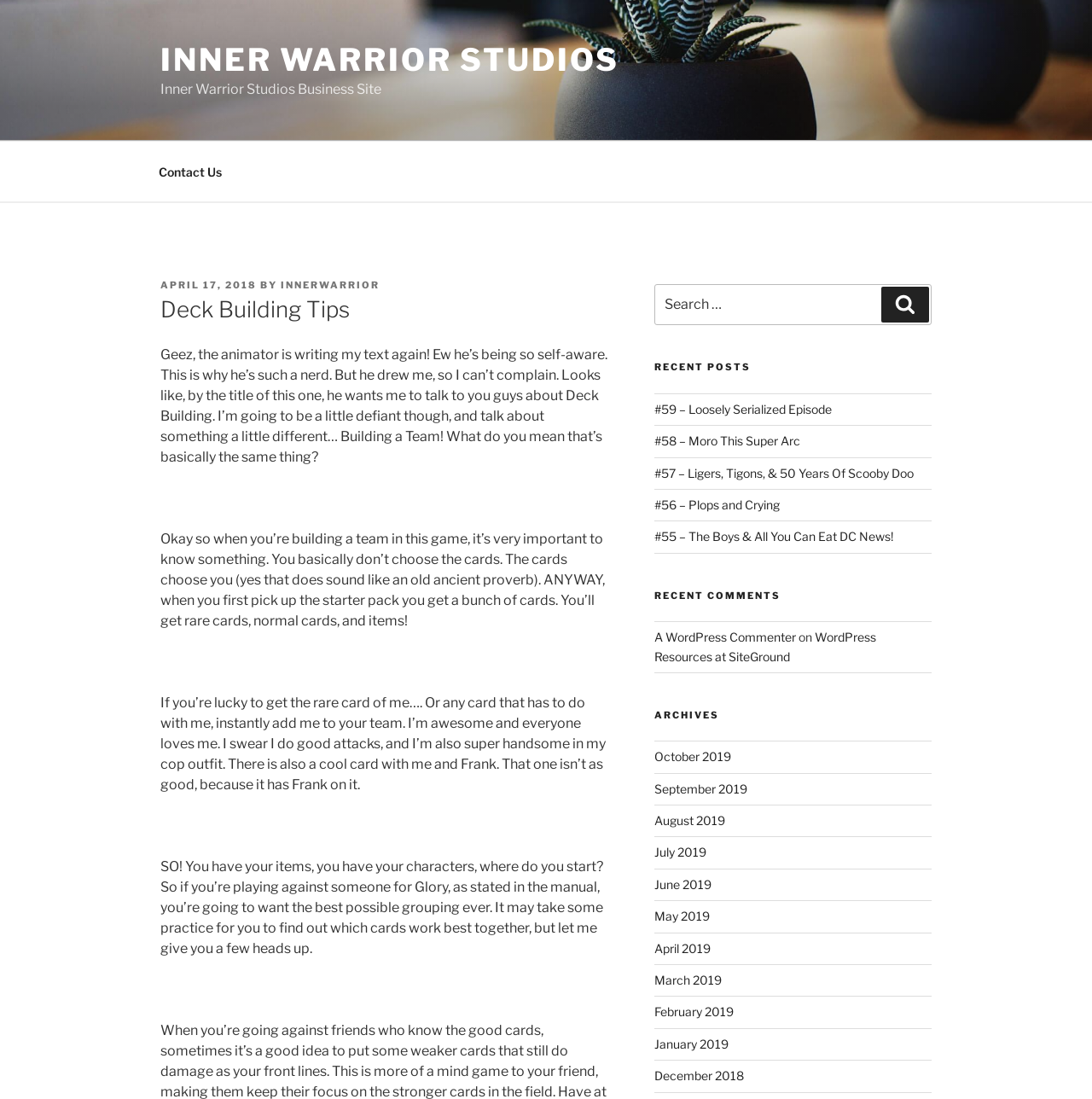What is the title of the website?
Refer to the image and give a detailed answer to the question.

The title of the website is 'Inner Warrior Studios' which can be found at the top of the webpage, specifically in the link element with the text 'INNER WARRIOR STUDIOS'.